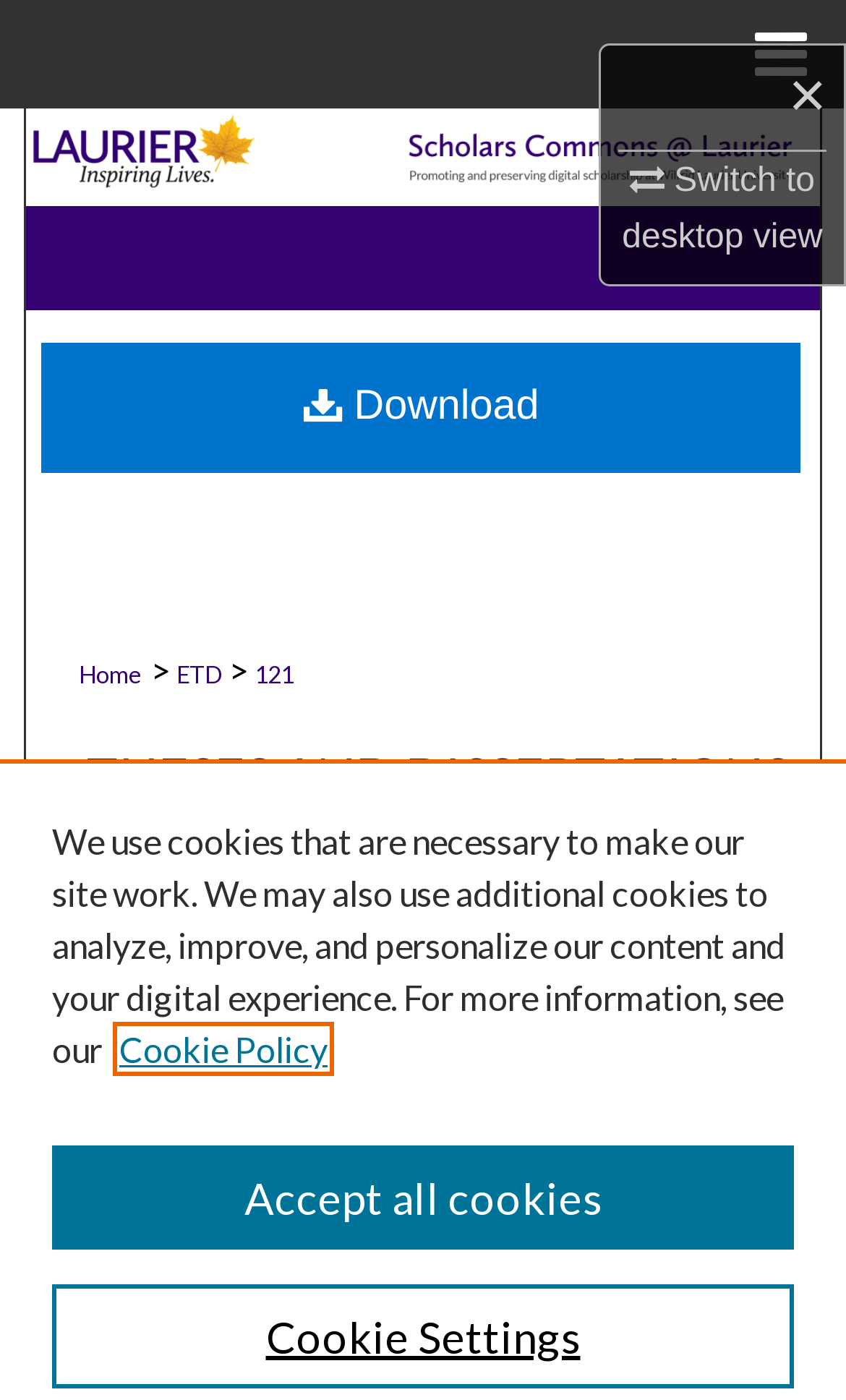Please find the bounding box coordinates (top-left x, top-left y, bottom-right x, bottom-right y) in the screenshot for the UI element described as follows: Switch to desktopmobile view

[0.735, 0.111, 0.972, 0.183]